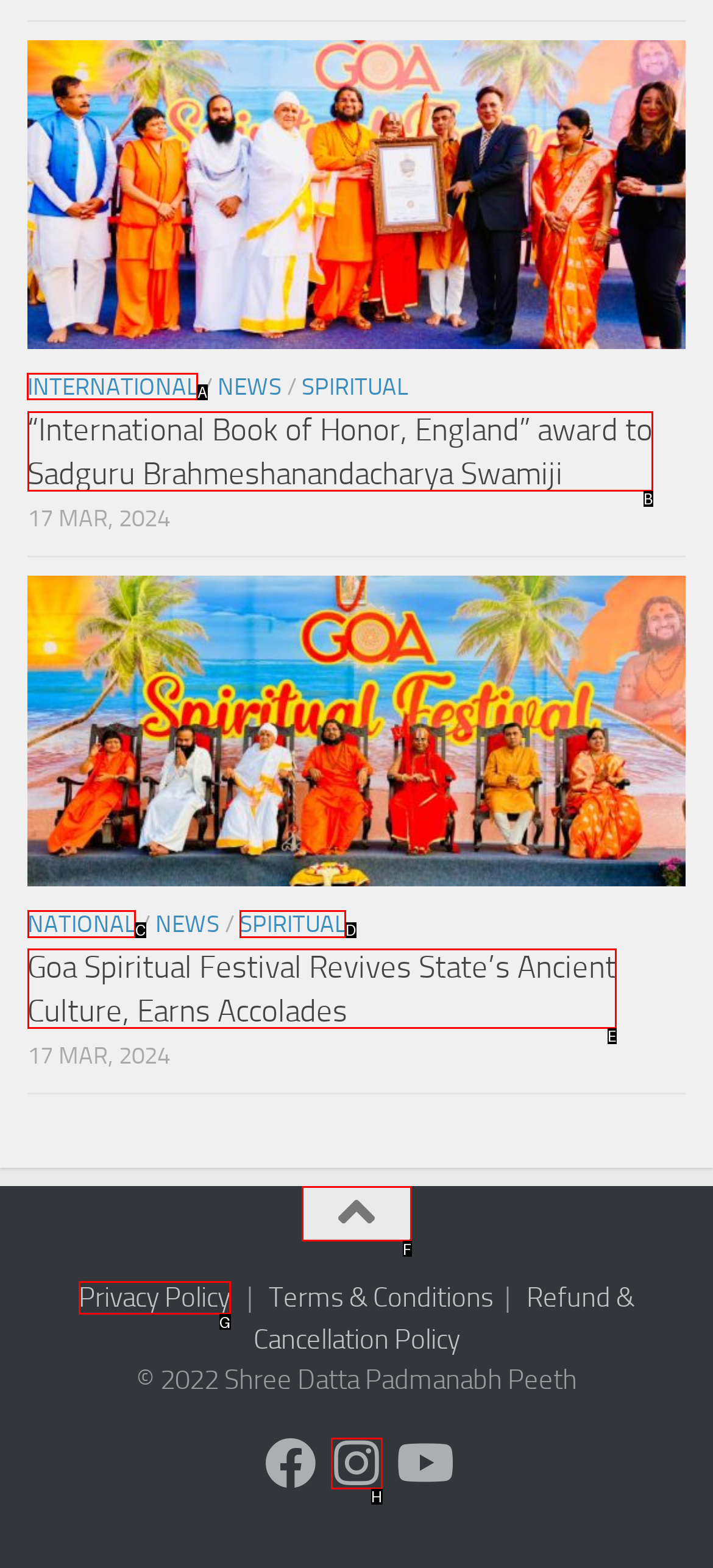Indicate the HTML element that should be clicked to perform the task: Click on INTERNATIONAL Reply with the letter corresponding to the chosen option.

A